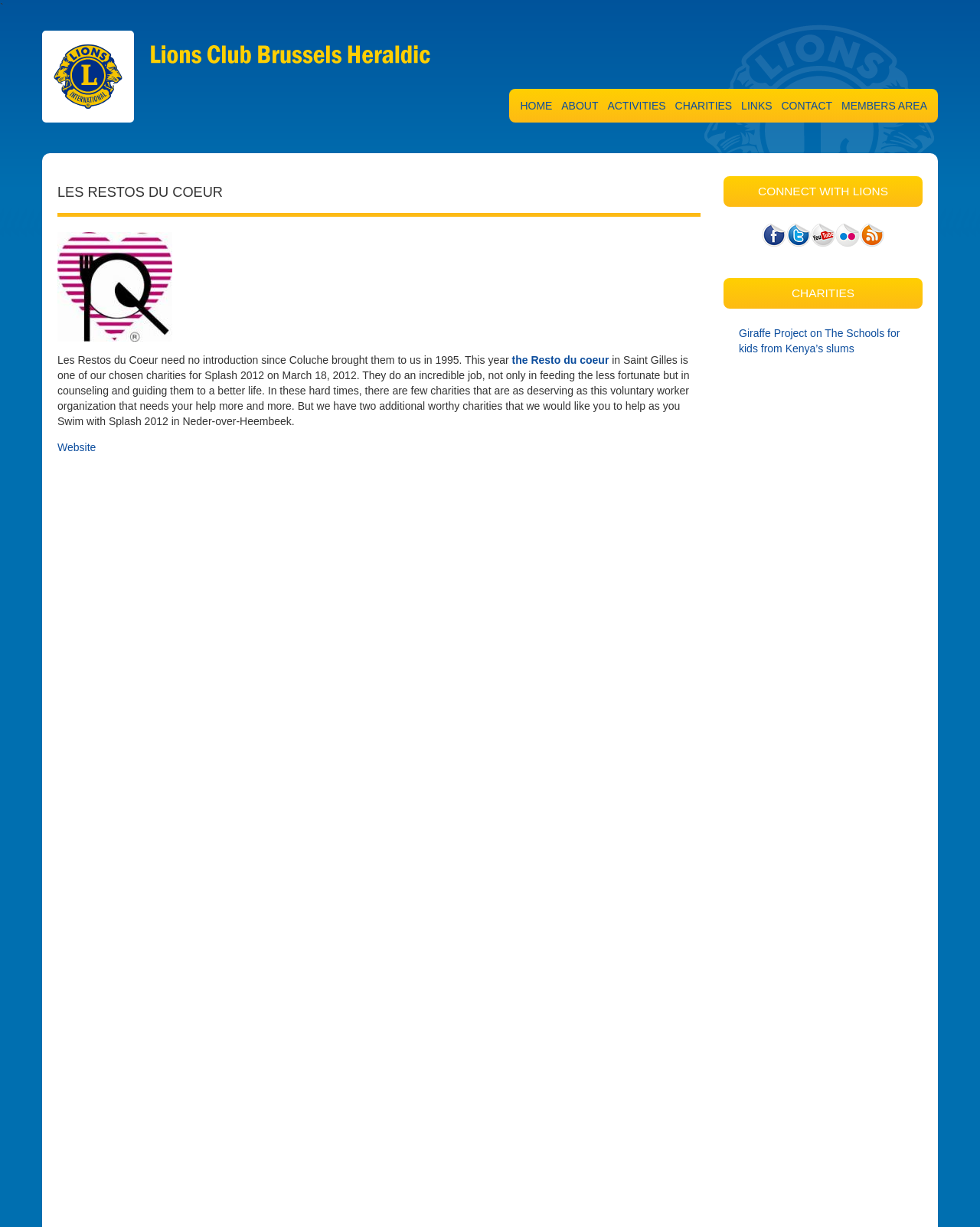Identify the bounding box coordinates of the specific part of the webpage to click to complete this instruction: "Connect with Lions on Facebook".

[0.777, 0.186, 0.802, 0.196]